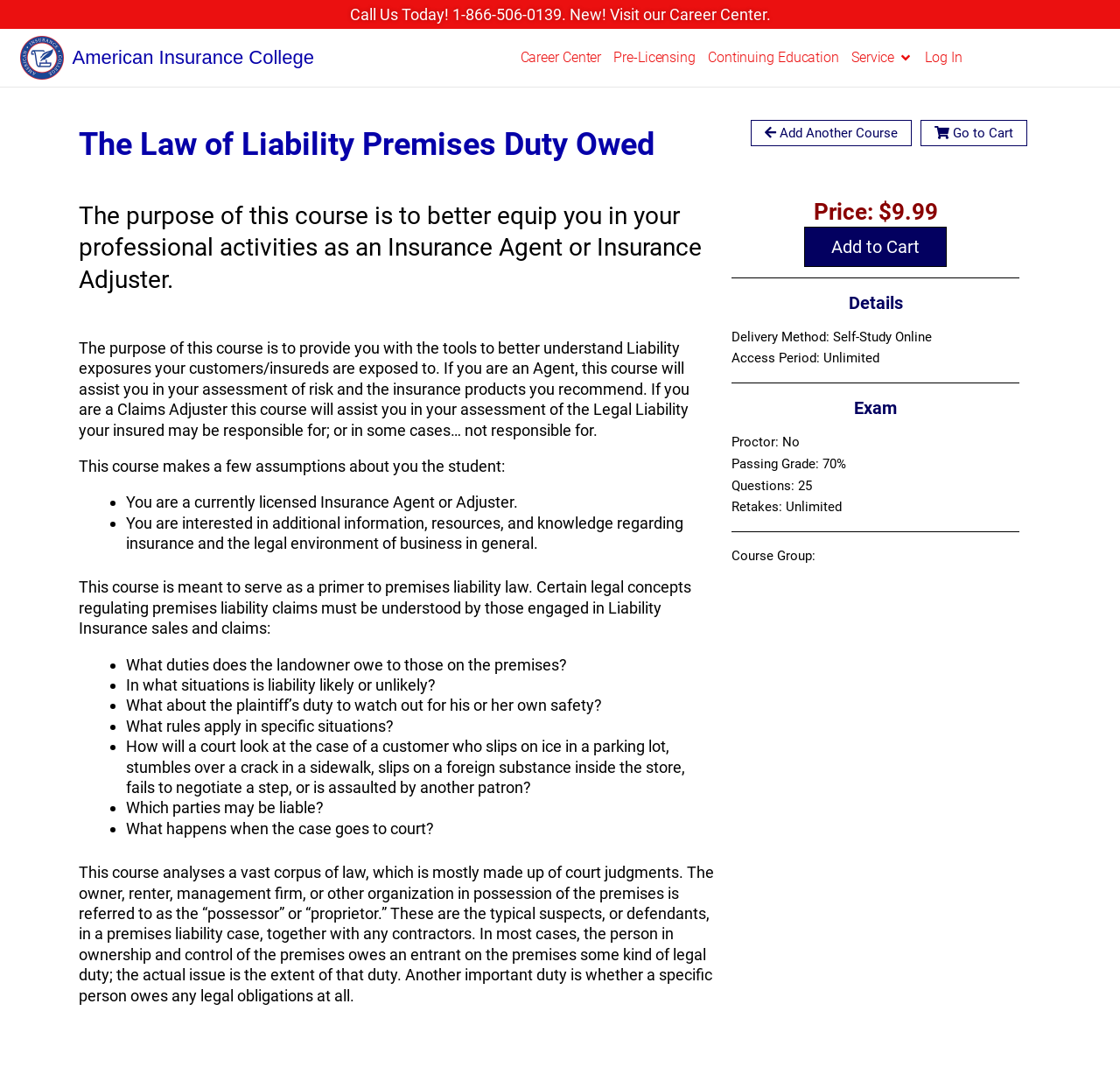What is the price of this course?
Answer the question with just one word or phrase using the image.

$9.99